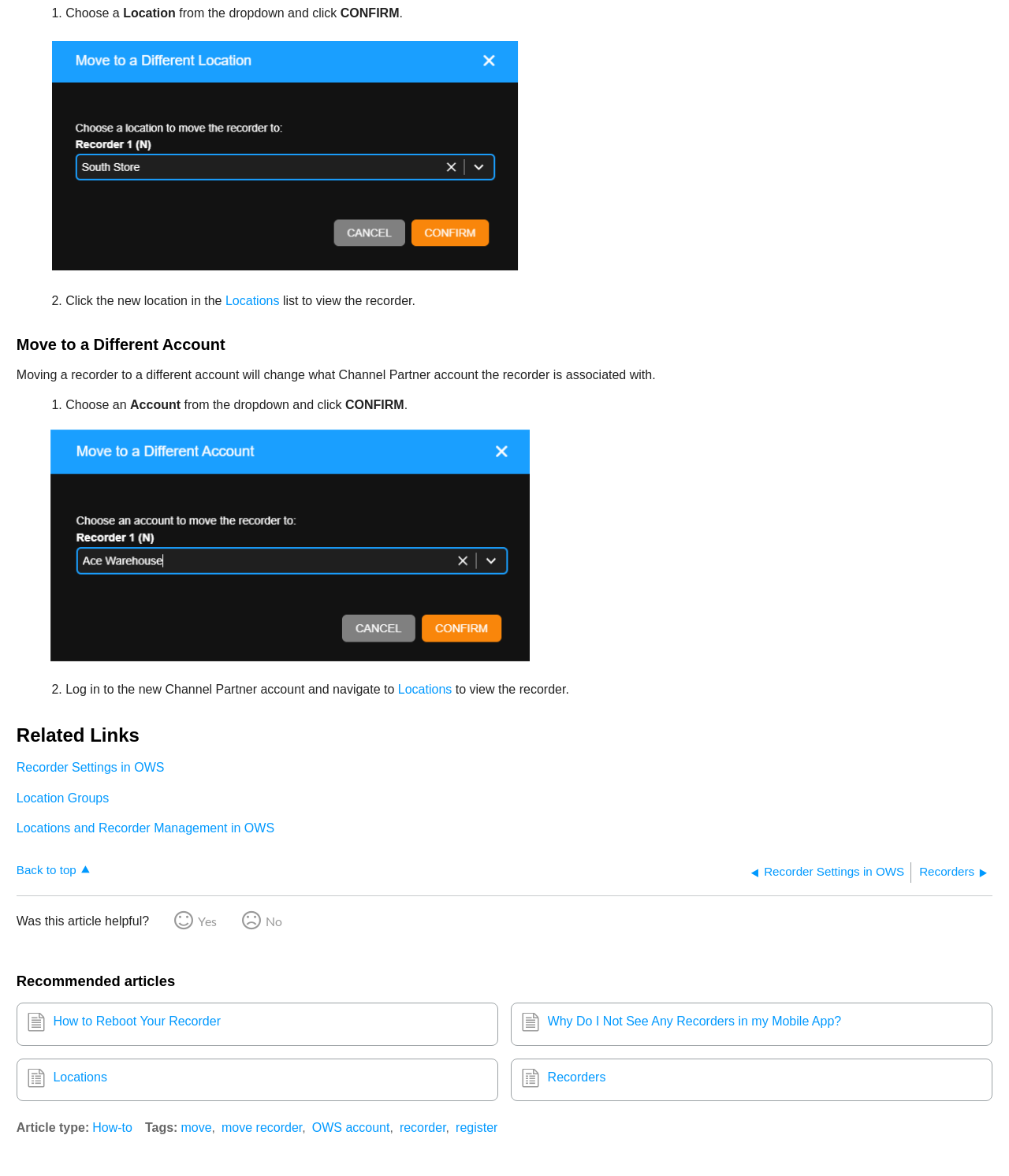What is the purpose of moving a recorder to a different location?
Please use the image to provide an in-depth answer to the question.

According to the webpage, moving a recorder to a different location will change what Channel Partner account the recorder is associated with. This is stated in the section 'Move to a Different Account'.